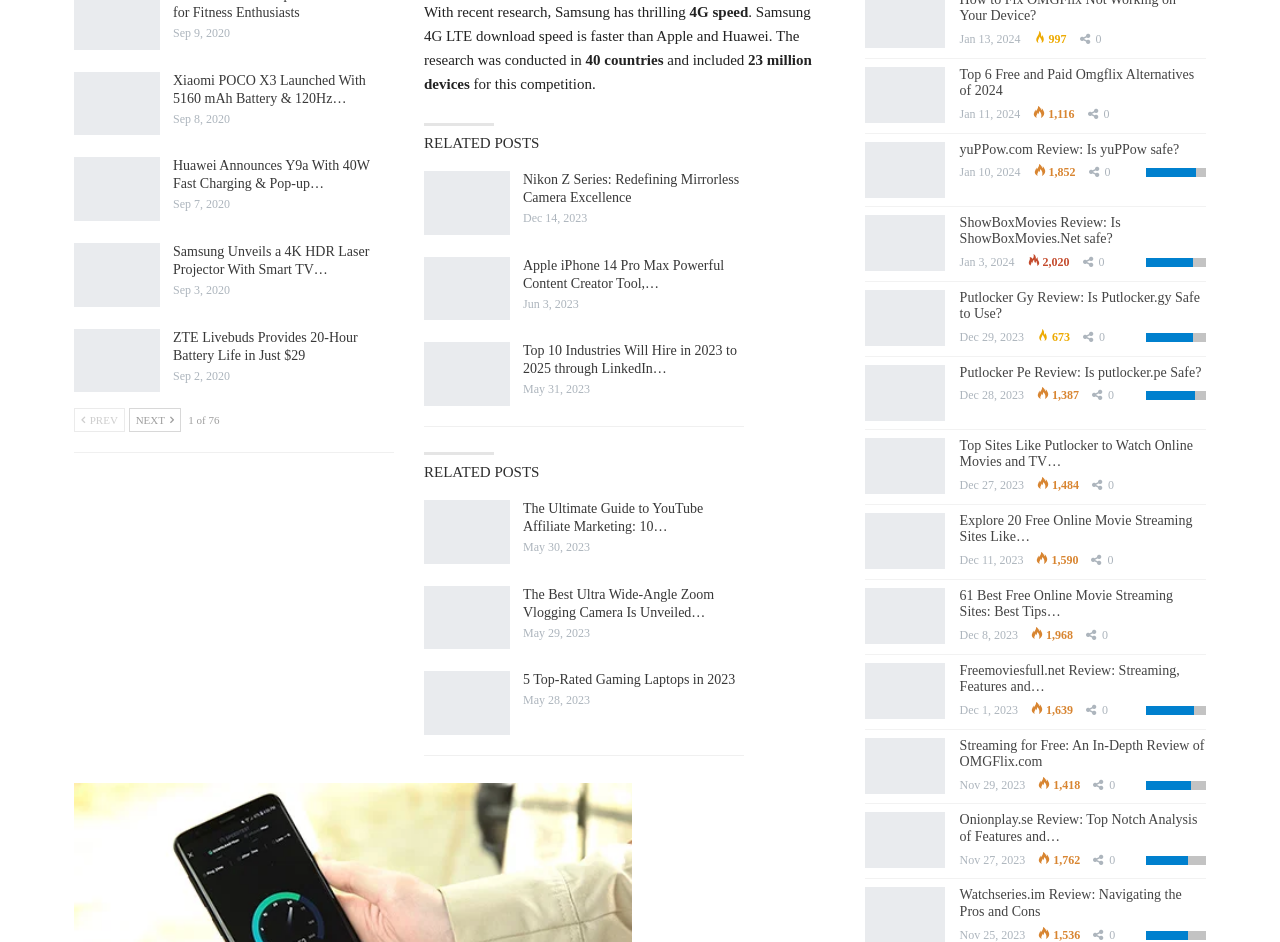Extract the bounding box for the UI element that matches this description: "Next".

[0.1, 0.433, 0.141, 0.459]